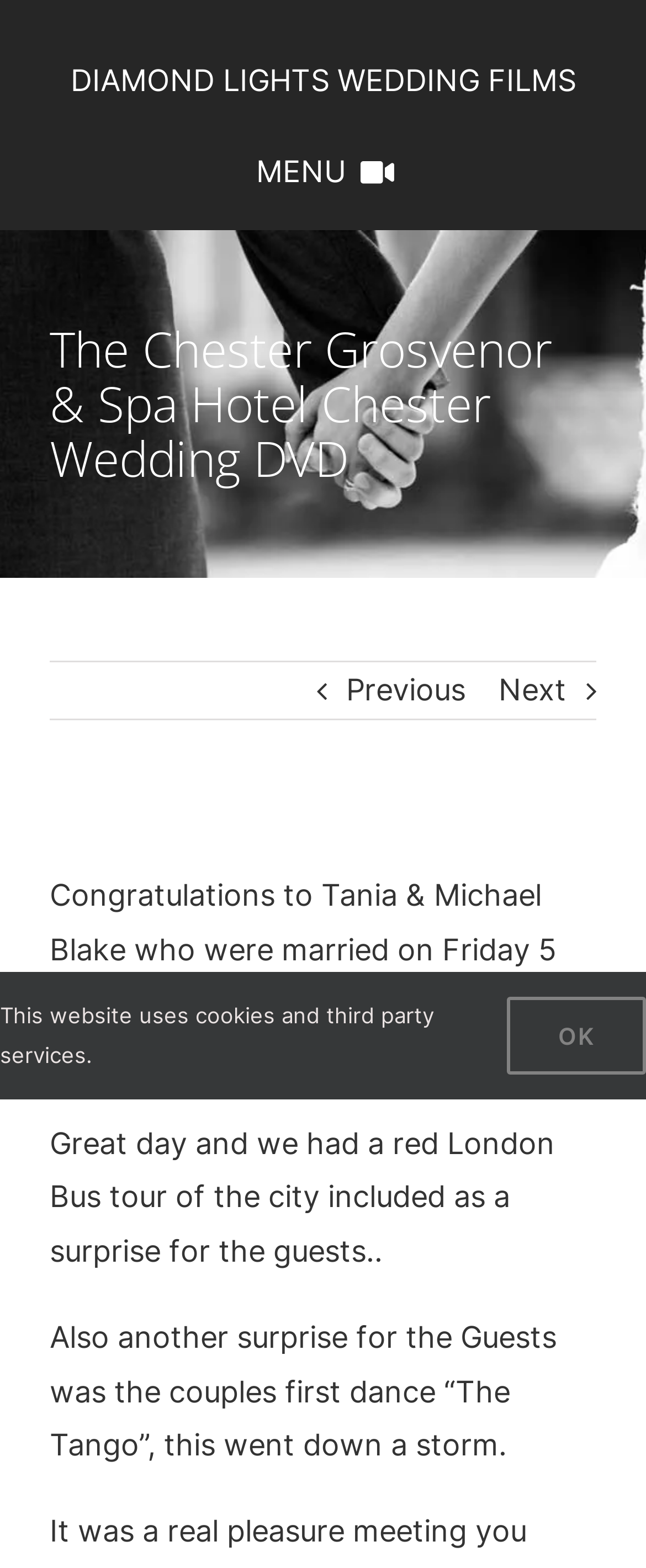Please predict the bounding box coordinates (top-left x, top-left y, bottom-right x, bottom-right y) for the UI element in the screenshot that fits the description: Previous

[0.536, 0.423, 0.721, 0.459]